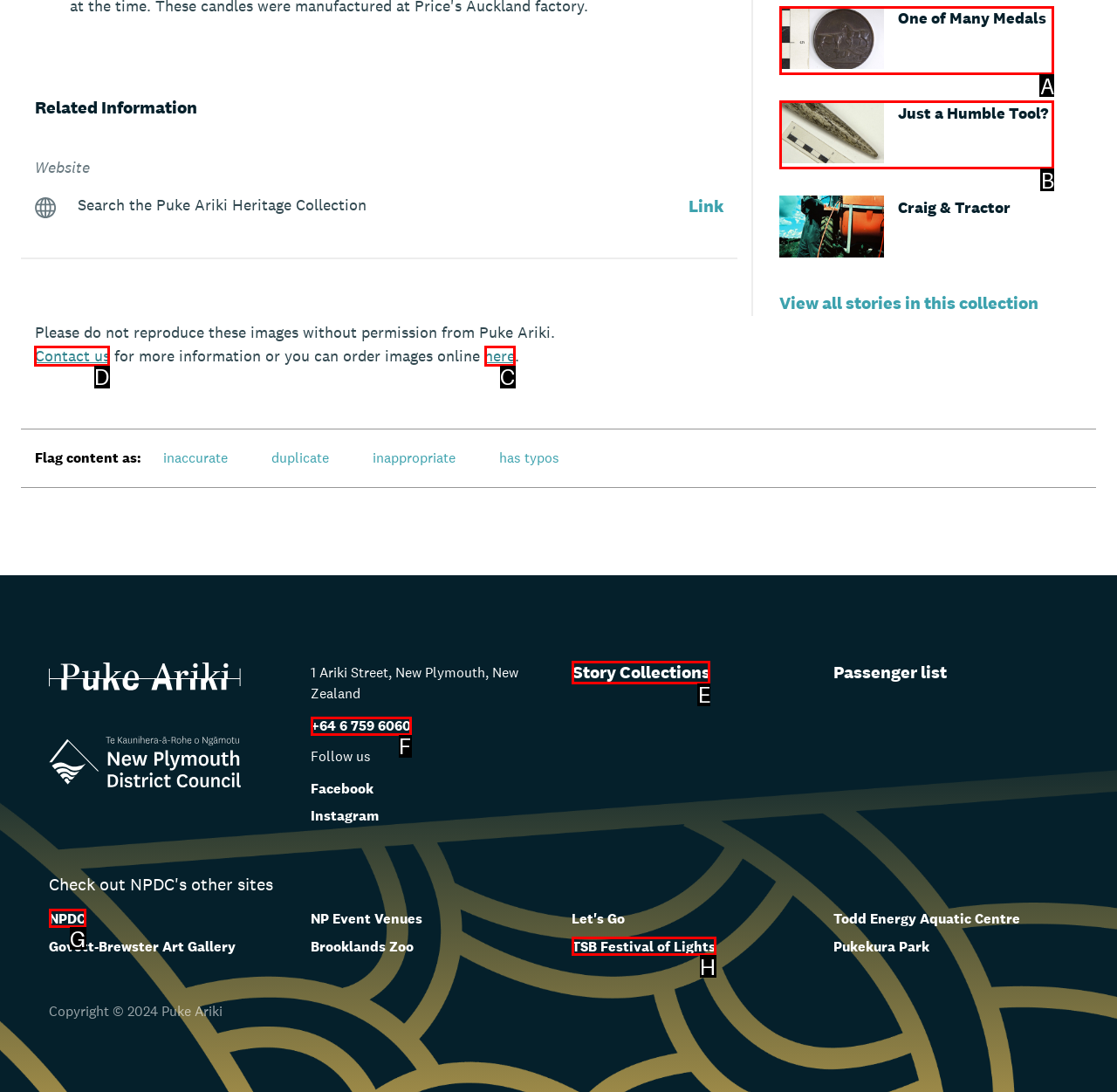Identify the correct UI element to click to achieve the task: Contact us.
Answer with the letter of the appropriate option from the choices given.

D